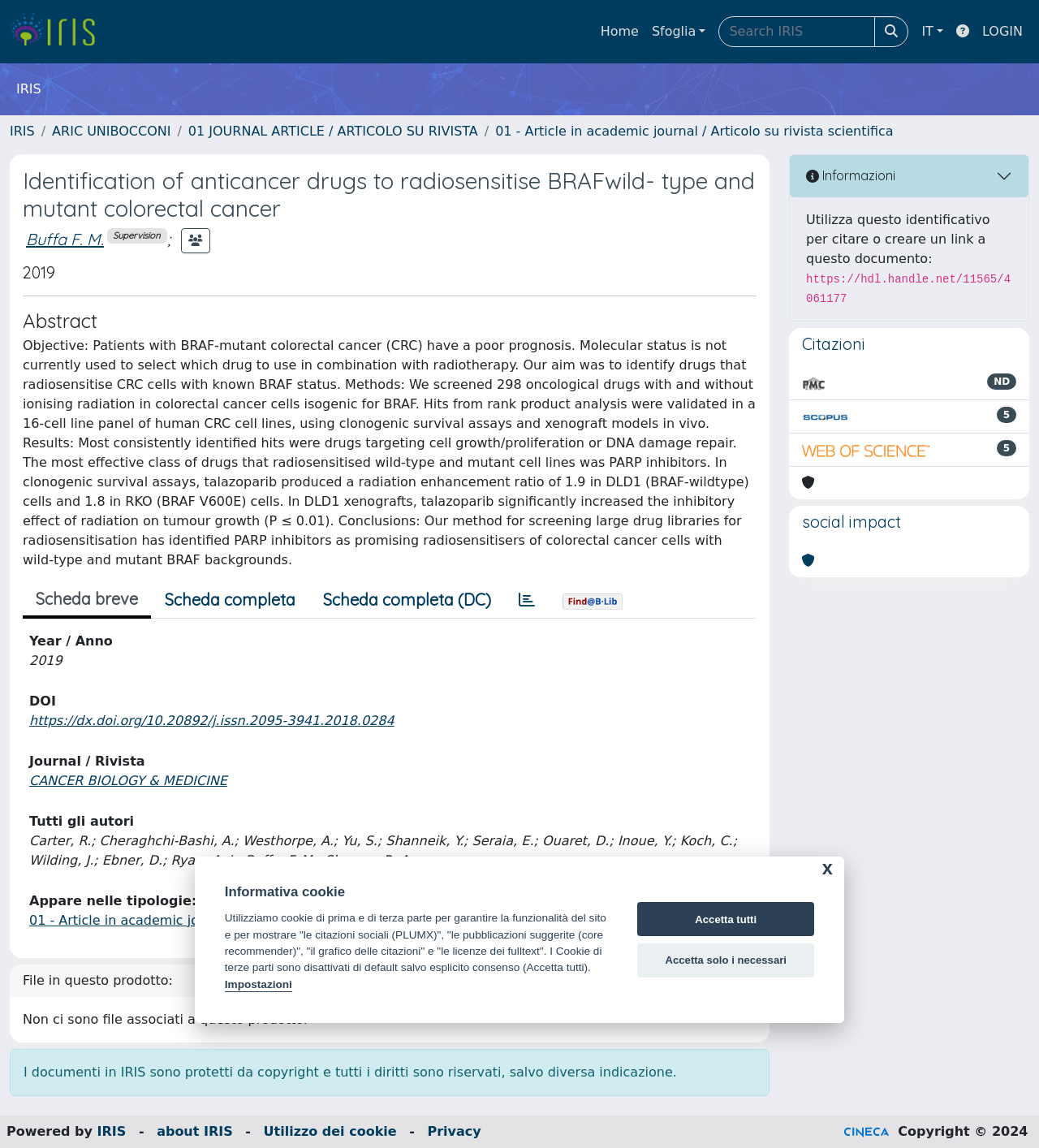Identify the bounding box for the UI element described as: "Sfoglia". Ensure the coordinates are four float numbers between 0 and 1, formatted as [left, top, right, bottom].

[0.621, 0.013, 0.685, 0.042]